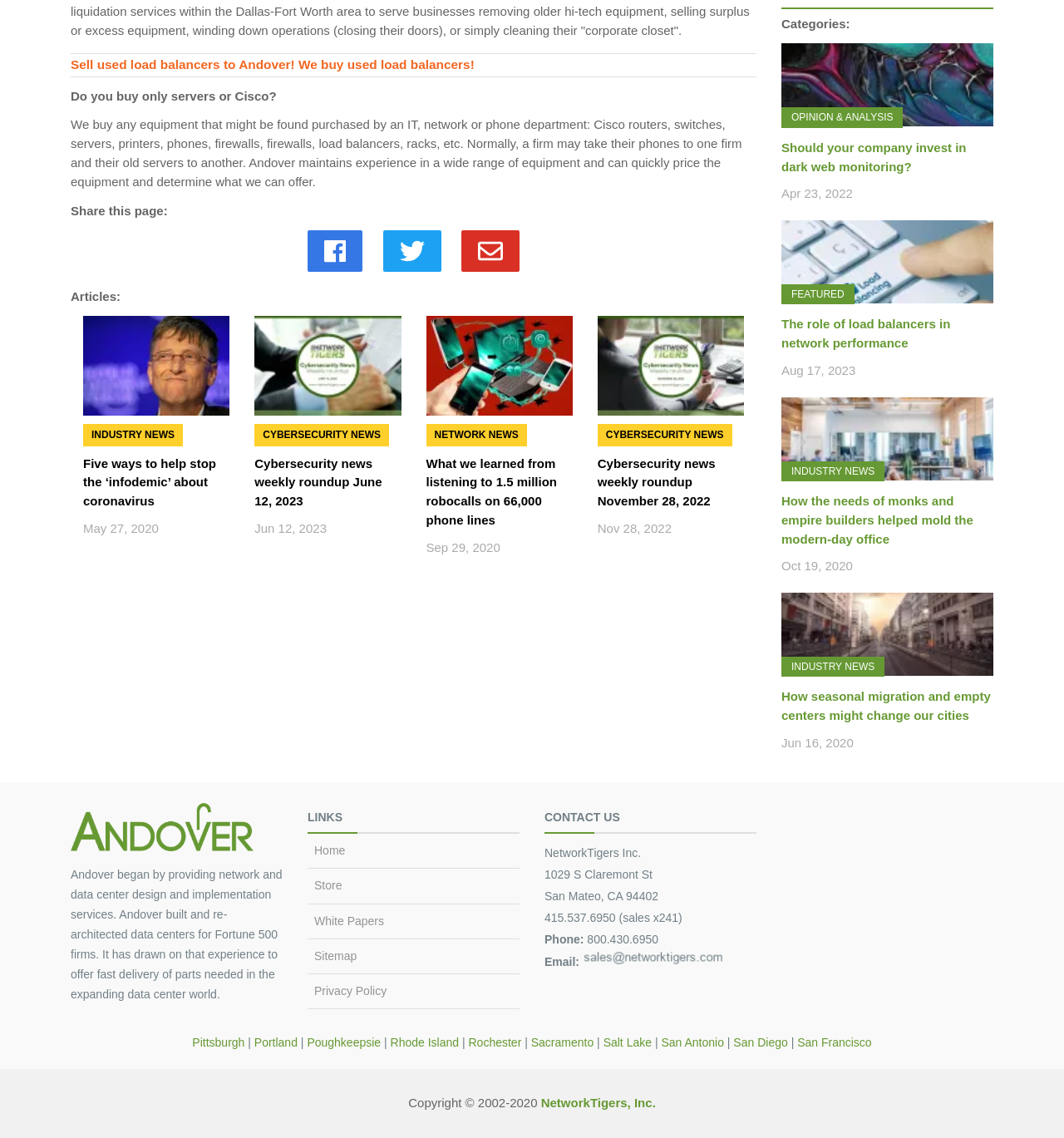Provide your answer to the question using just one word or phrase: What is the company name mentioned in the webpage?

Andover